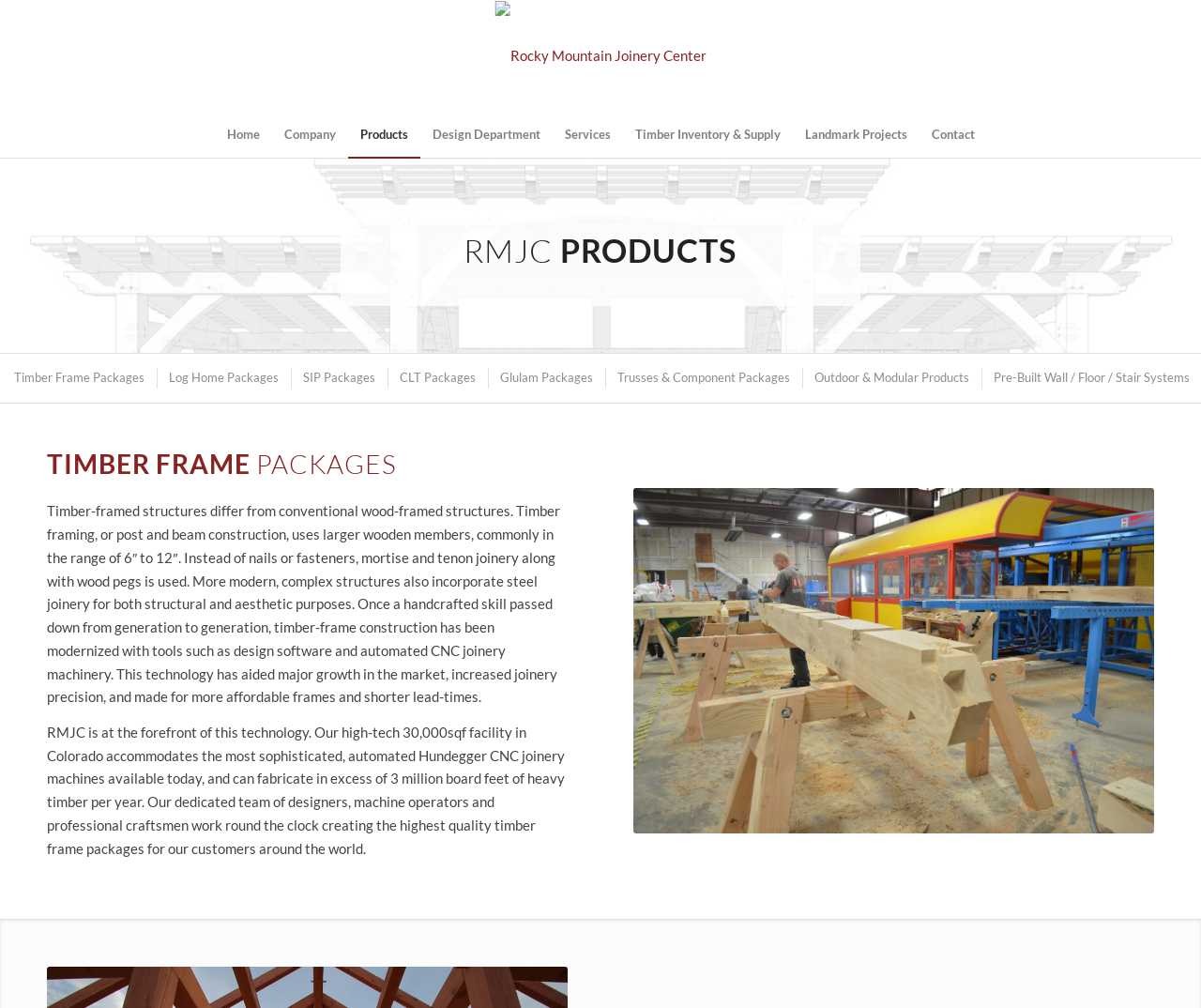Identify the bounding box coordinates for the UI element described as: "Design Department". The coordinates should be provided as four floats between 0 and 1: [left, top, right, bottom].

[0.35, 0.11, 0.46, 0.156]